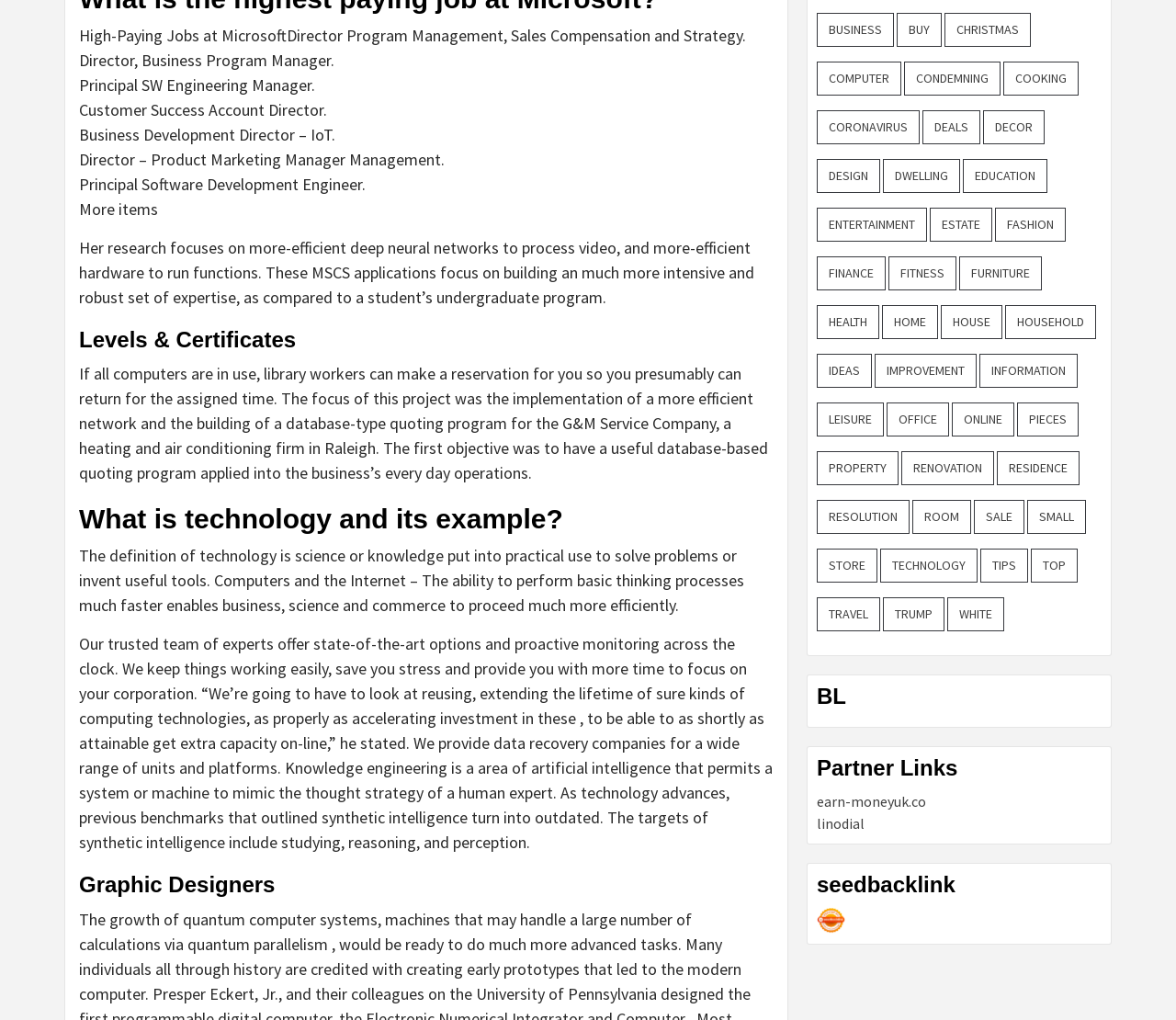Use a single word or phrase to answer this question: 
What is the focus of the research mentioned in the text?

more-efficient deep neural networks